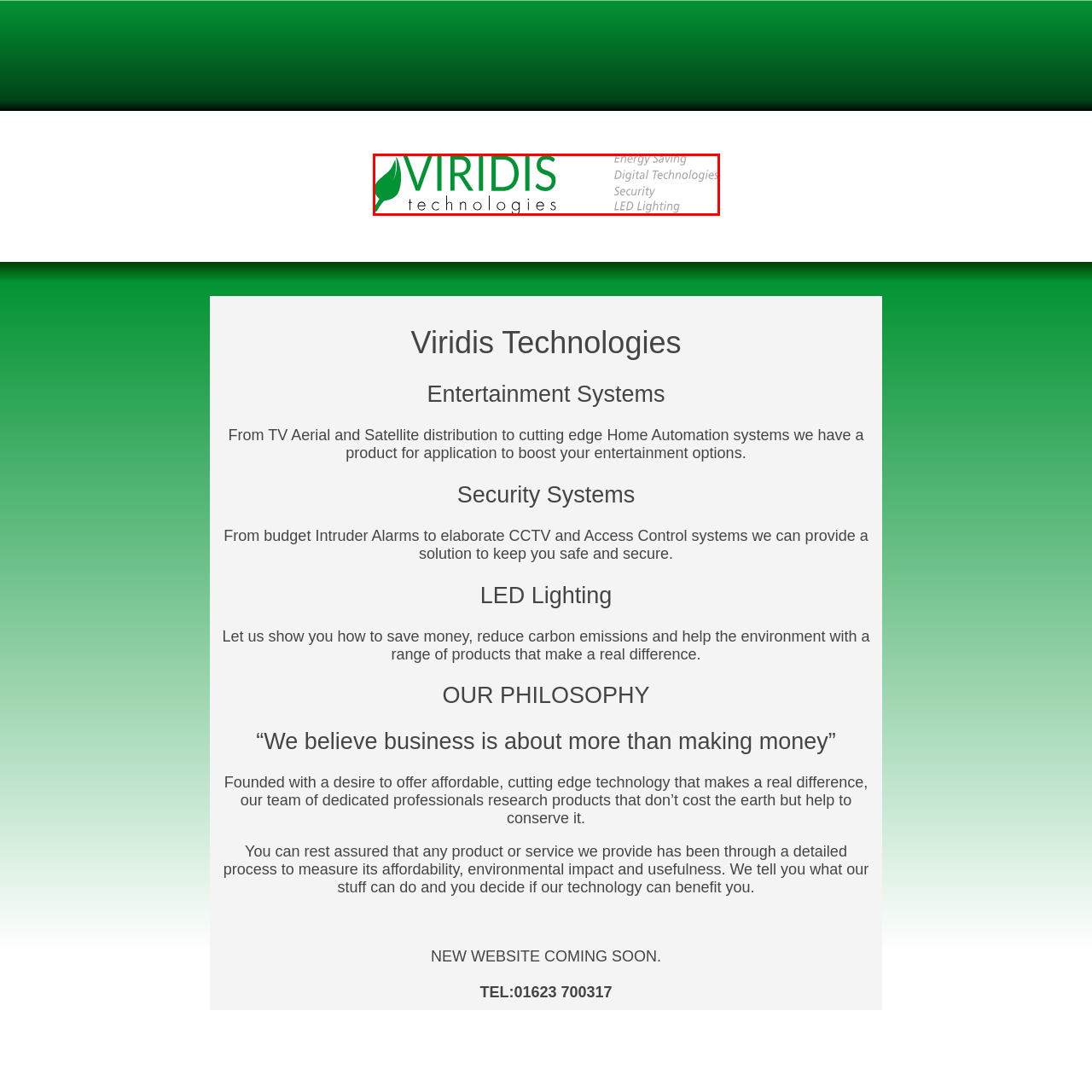What symbol is incorporated into the logo?
Look closely at the image within the red bounding box and respond to the question with one word or a brief phrase.

Green leaf